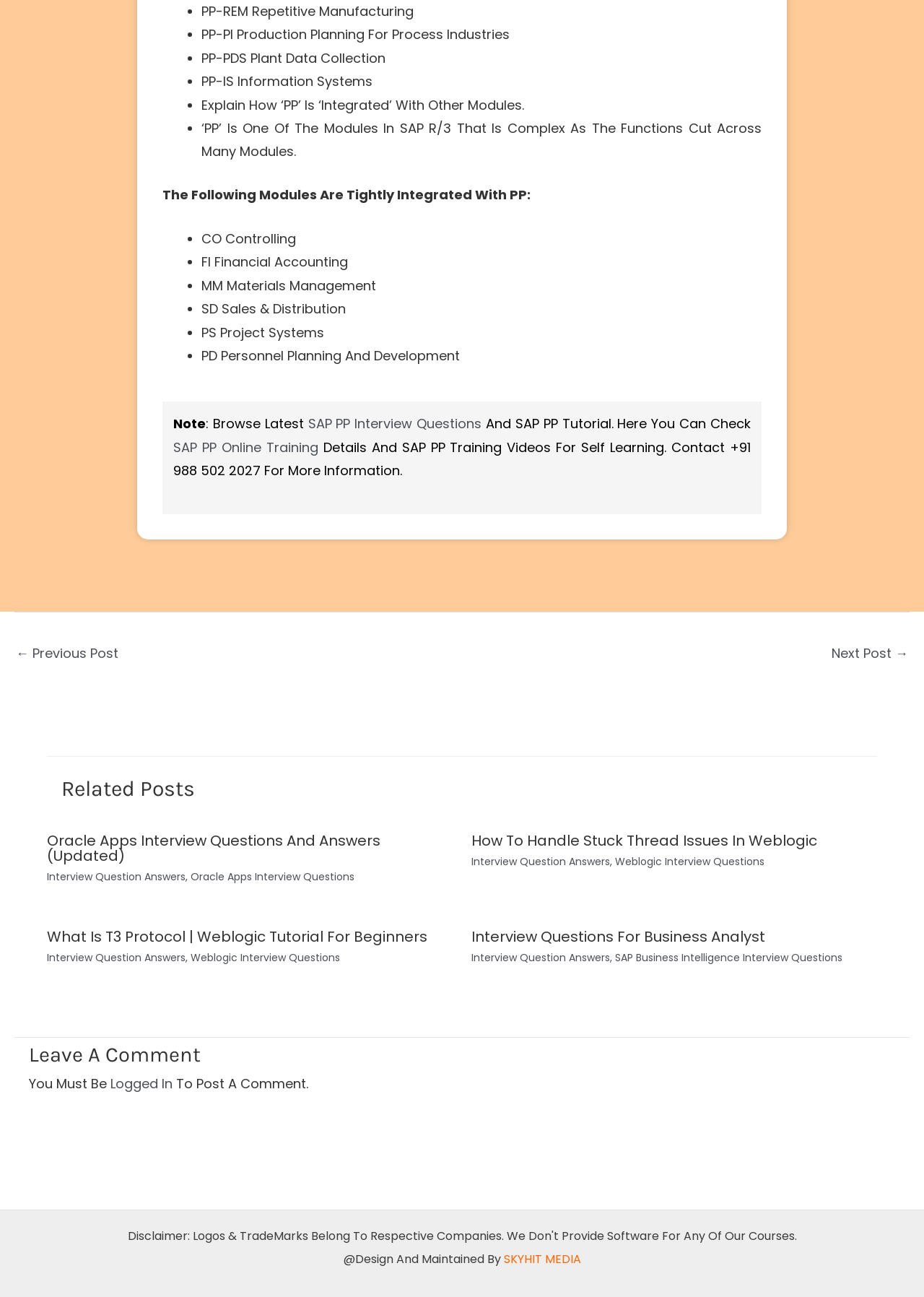Predict the bounding box for the UI component with the following description: "Oracle Apps Interview Questions".

[0.206, 0.671, 0.384, 0.682]